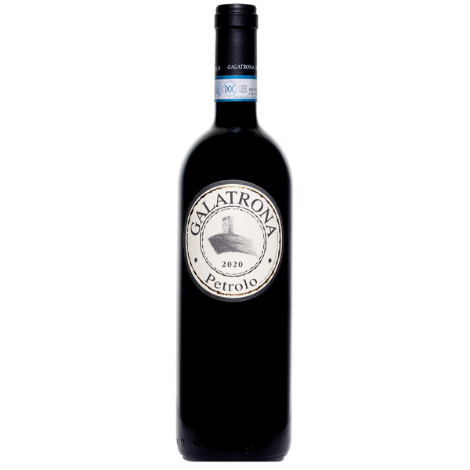Craft a descriptive caption that covers all aspects of the image.

The image showcases a bottle of the 2020 Petrolo 'Galatrona' wine, a distinguished selection from Tuscany. The bottle features a classic design with a prominent label that includes the name "Galatrona" along with the vintage year "2020" and the winery name "Petrolo." The label's elegant typography and artwork emphasize the wine's heritage and quality. This wine is highly acclaimed, noted for its intense and elegant character with a well-balanced structure. It is priced at $99.95, showcasing its premium status among wine enthusiasts. The bottle's sleek, dark appearance further enhances its sophisticated appeal, making it a standout choice for collectors and connoisseurs alike.